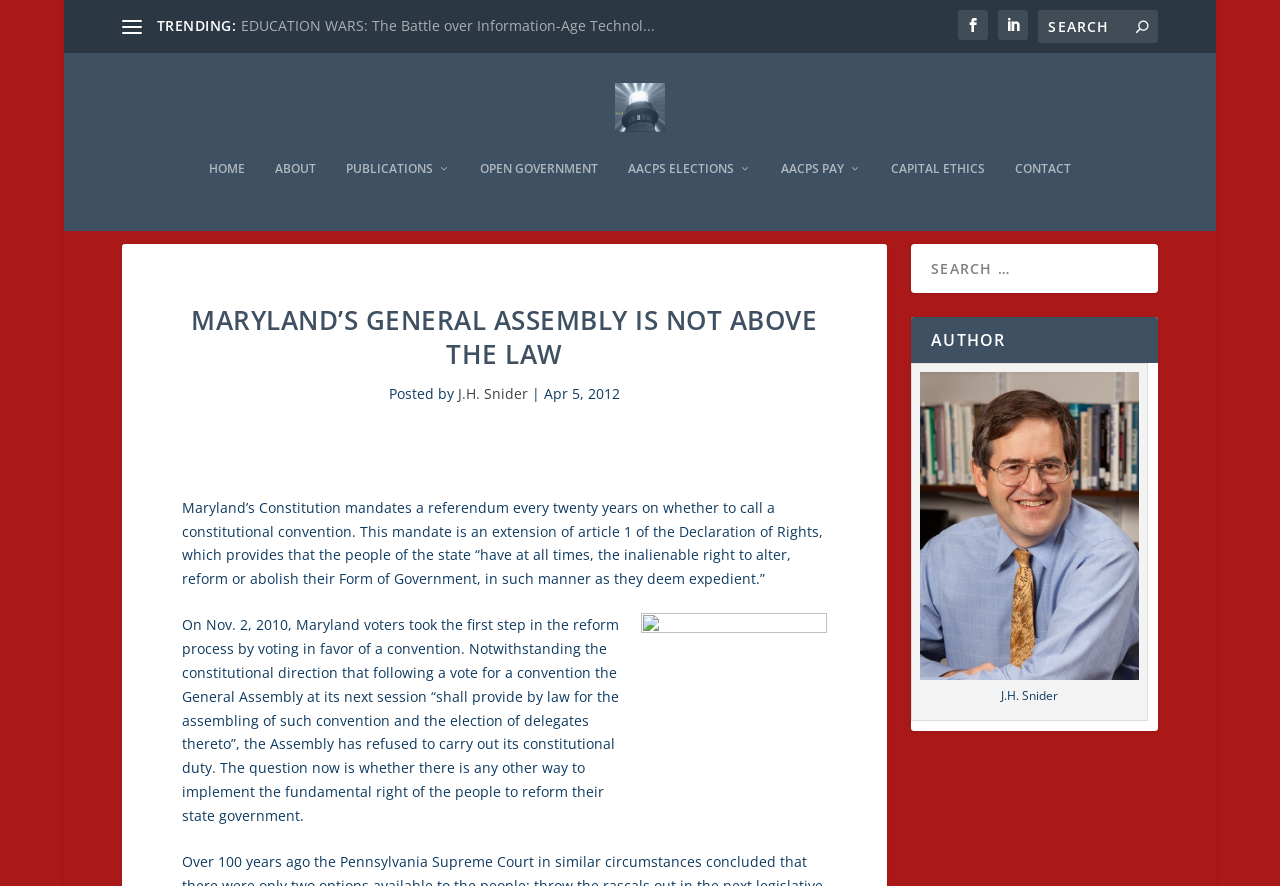Please determine the bounding box coordinates of the element's region to click in order to carry out the following instruction: "Search for something". The coordinates should be four float numbers between 0 and 1, i.e., [left, top, right, bottom].

[0.811, 0.011, 0.905, 0.049]